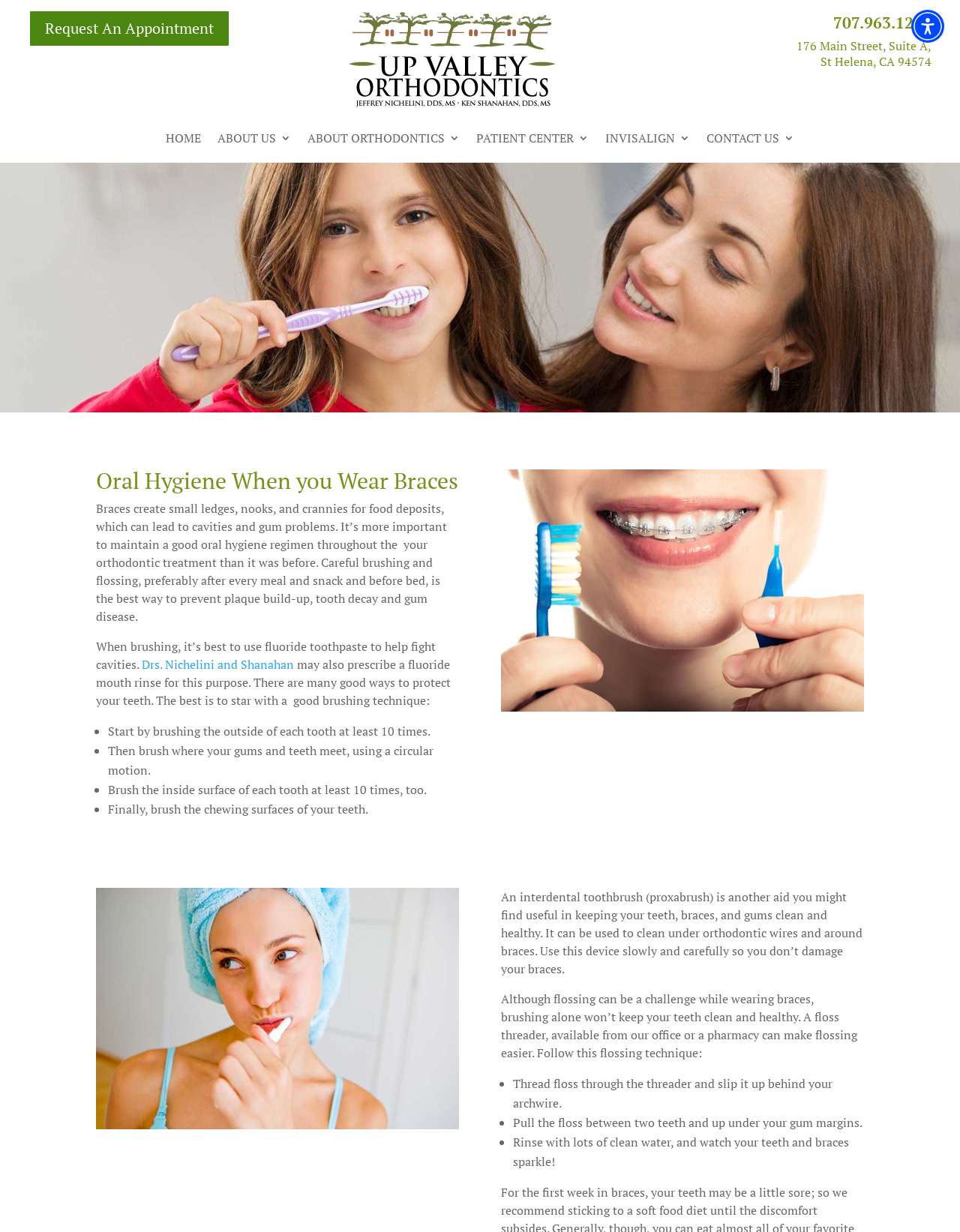What is the phone number to call for more info on oral hygiene?
Based on the image, answer the question in a detailed manner.

I found the phone number by looking at the heading element with the text '707.963.1203' and also found a link element with the same text, which suggests that it's a phone number to call for more information on oral hygiene.